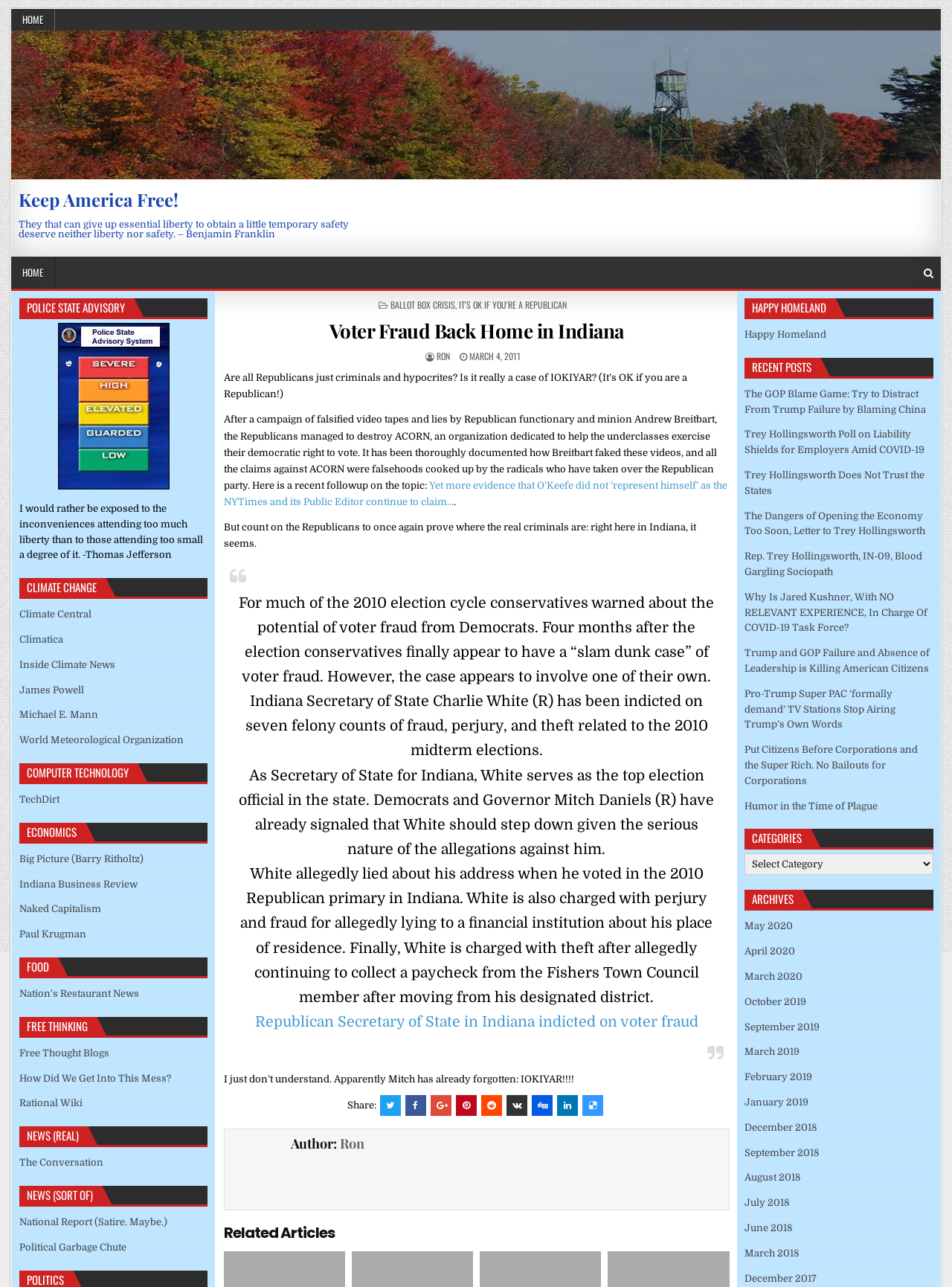Can you look at the image and give a comprehensive answer to the question:
What are the categories listed on the webpage?

I determined the categories by looking at the headings on the webpage, which include POLICE STATE ADVISORY, CLIMATE CHANGE, COMPUTER TECHNOLOGY, ECONOMICS, FOOD, FREE THINKING, NEWS (REAL), NEWS (SORT OF), HAPPY HOMELAND, and RECENT POSTS.